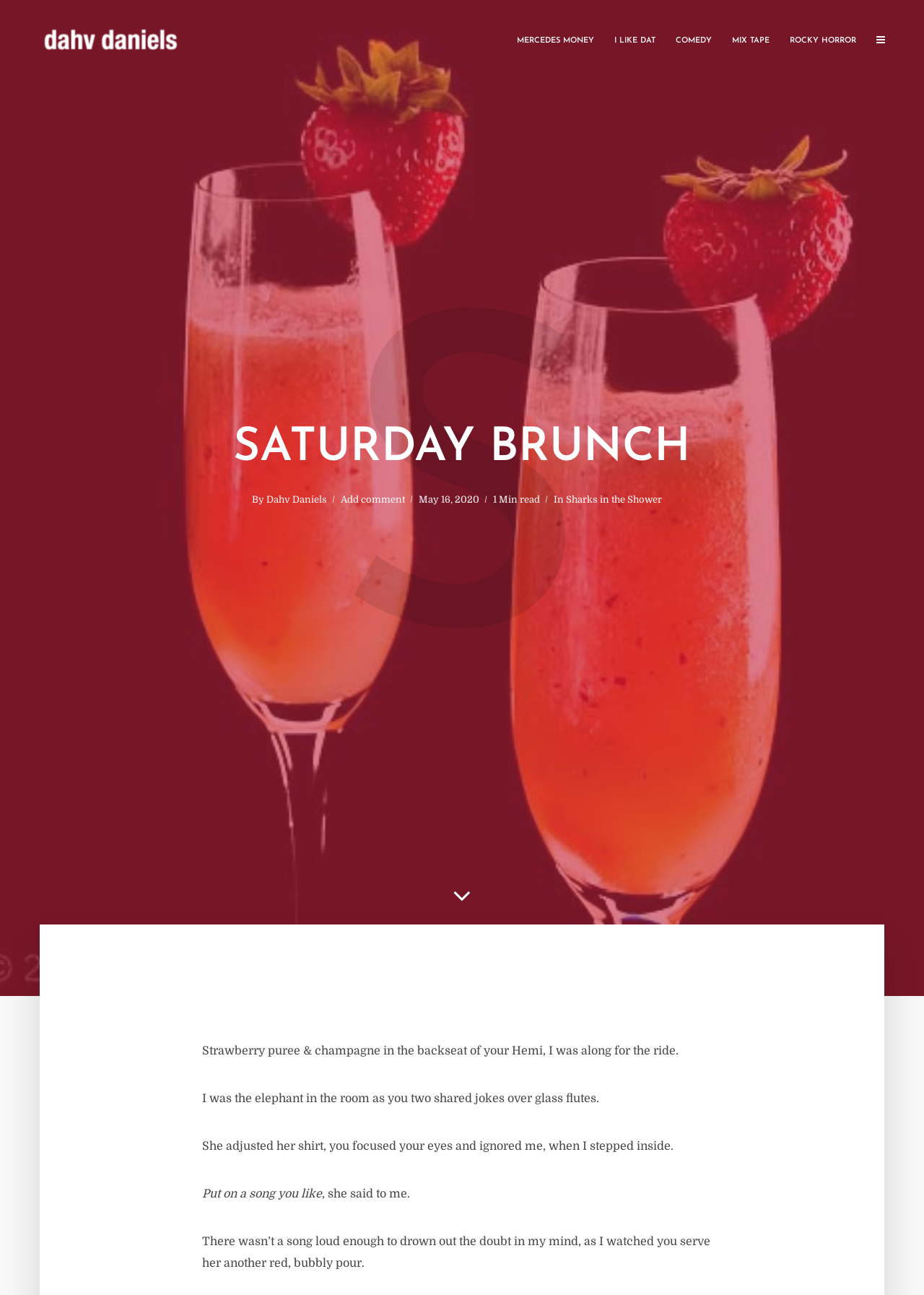Determine the bounding box of the UI element mentioned here: "Twitter". The coordinates must be in the format [left, top, right, bottom] with values ranging from 0 to 1.

None